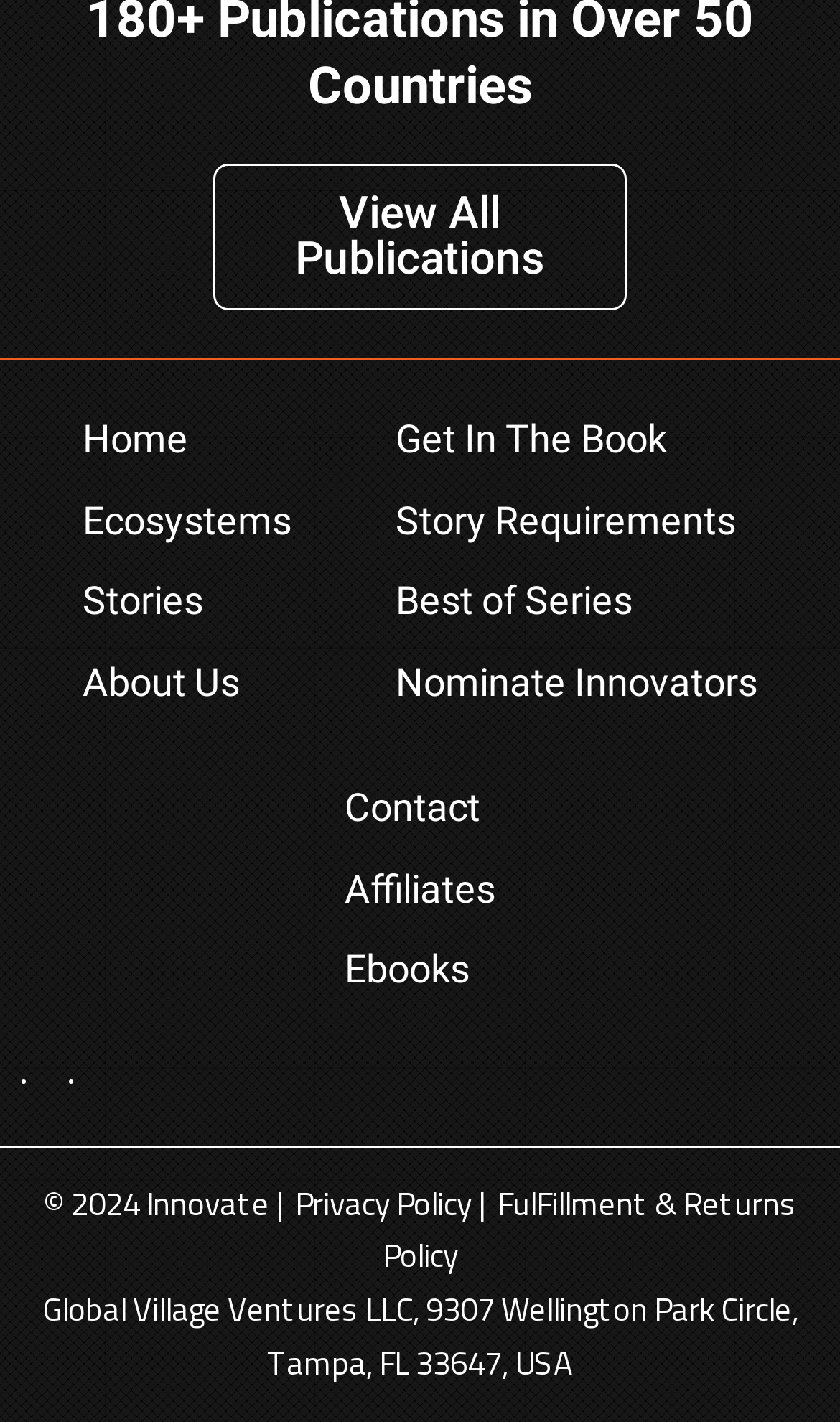Please find the bounding box coordinates (top-left x, top-left y, bottom-right x, bottom-right y) in the screenshot for the UI element described as follows: Ebooks

[0.41, 0.654, 0.59, 0.711]